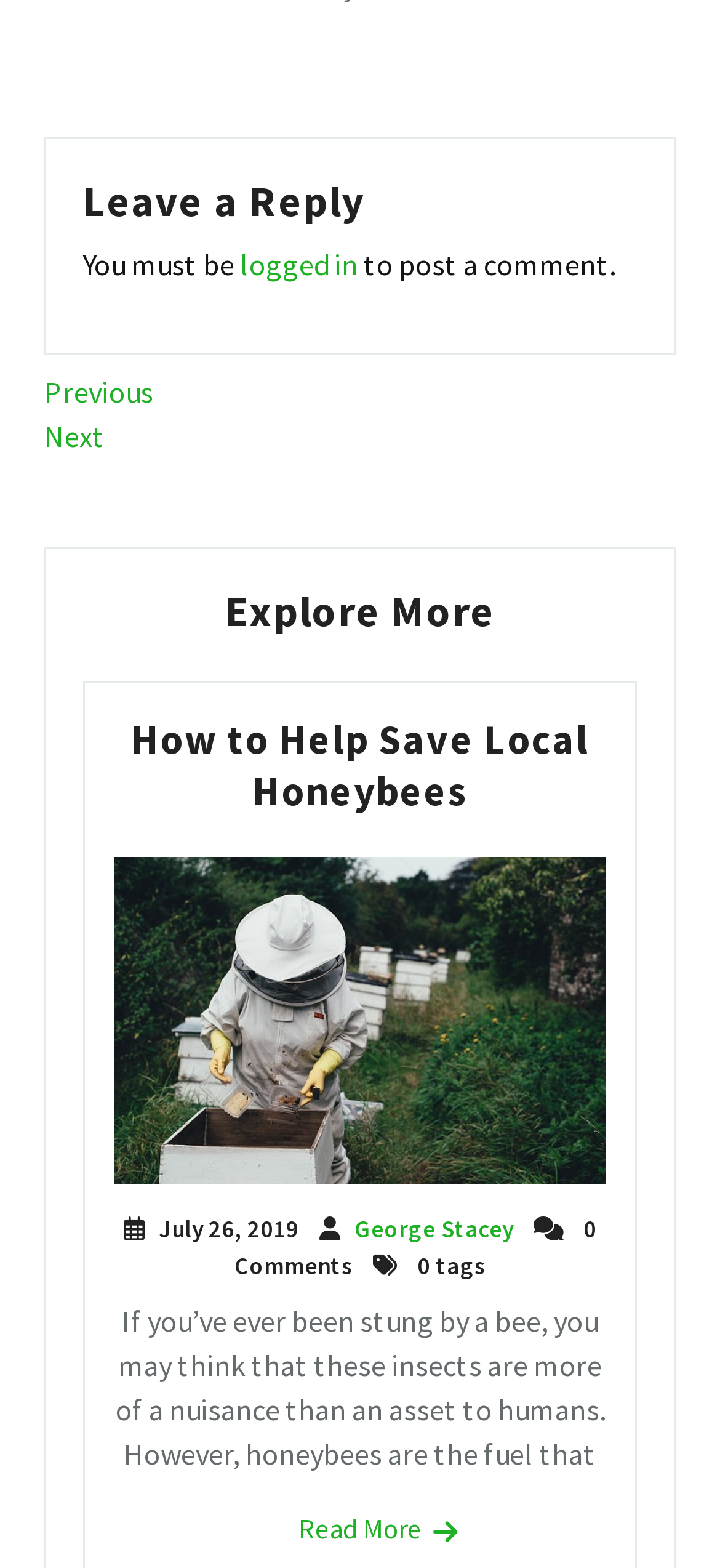Identify the bounding box of the UI component described as: "Position and size".

None